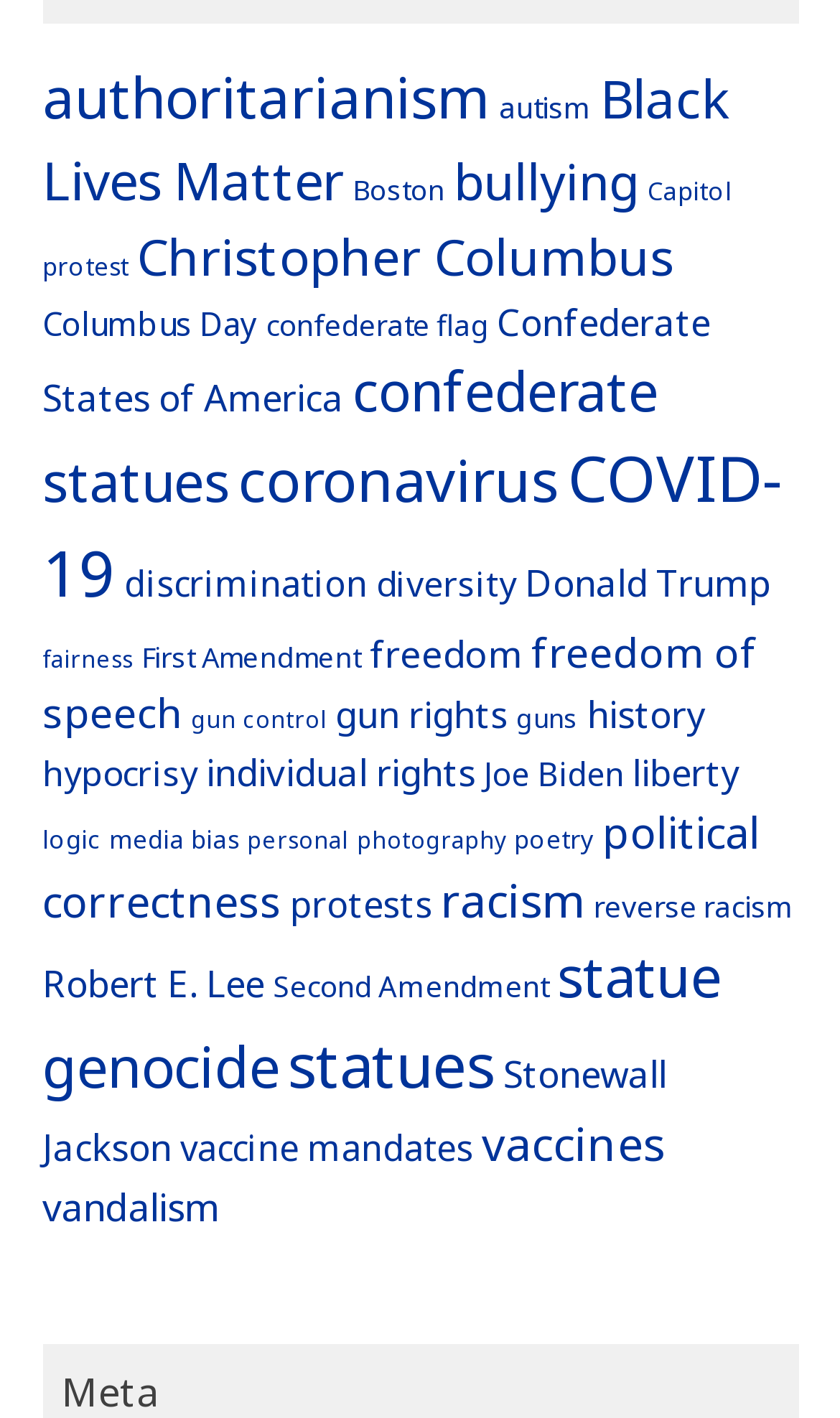Locate the bounding box coordinates of the area to click to fulfill this instruction: "Learn about racism". The bounding box should be presented as four float numbers between 0 and 1, in the order [left, top, right, bottom].

[0.524, 0.612, 0.696, 0.656]